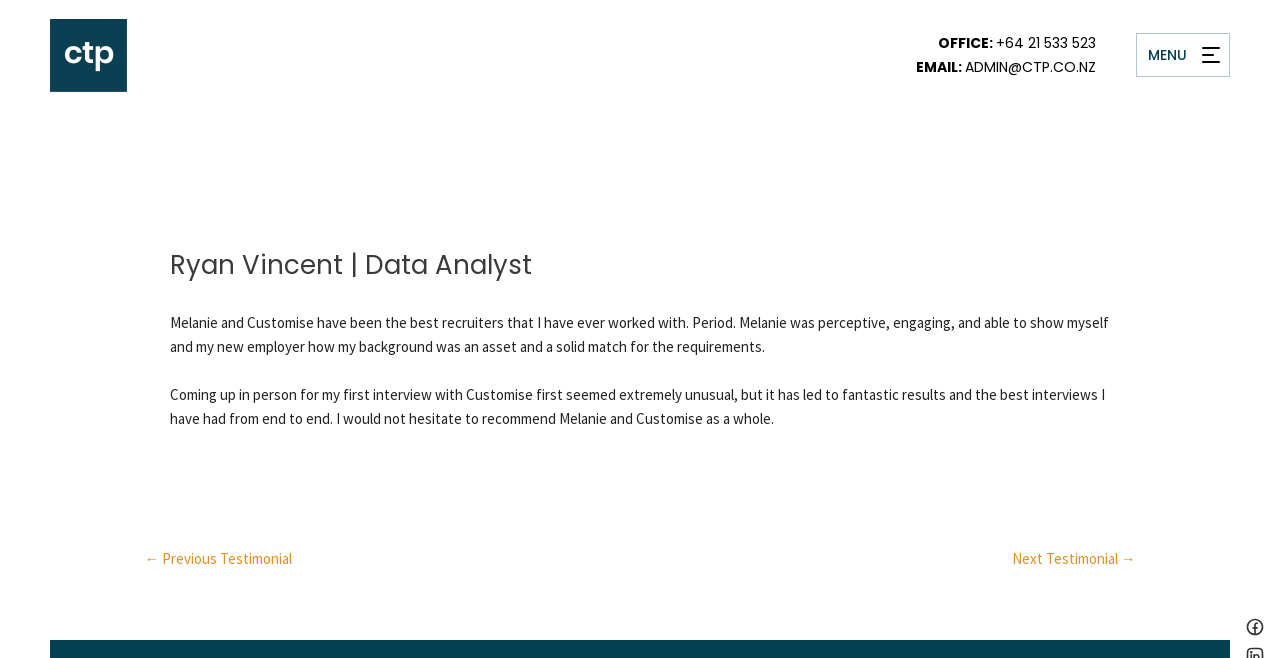Consider the image and give a detailed and elaborate answer to the question: 
What is the sentiment of the testimonials on this webpage?

I determined the answer by reading the static text elements containing the testimonials, which express praise and appreciation for the recruiters, Melanie and Customise. The tone of the testimonials is overwhelmingly positive.